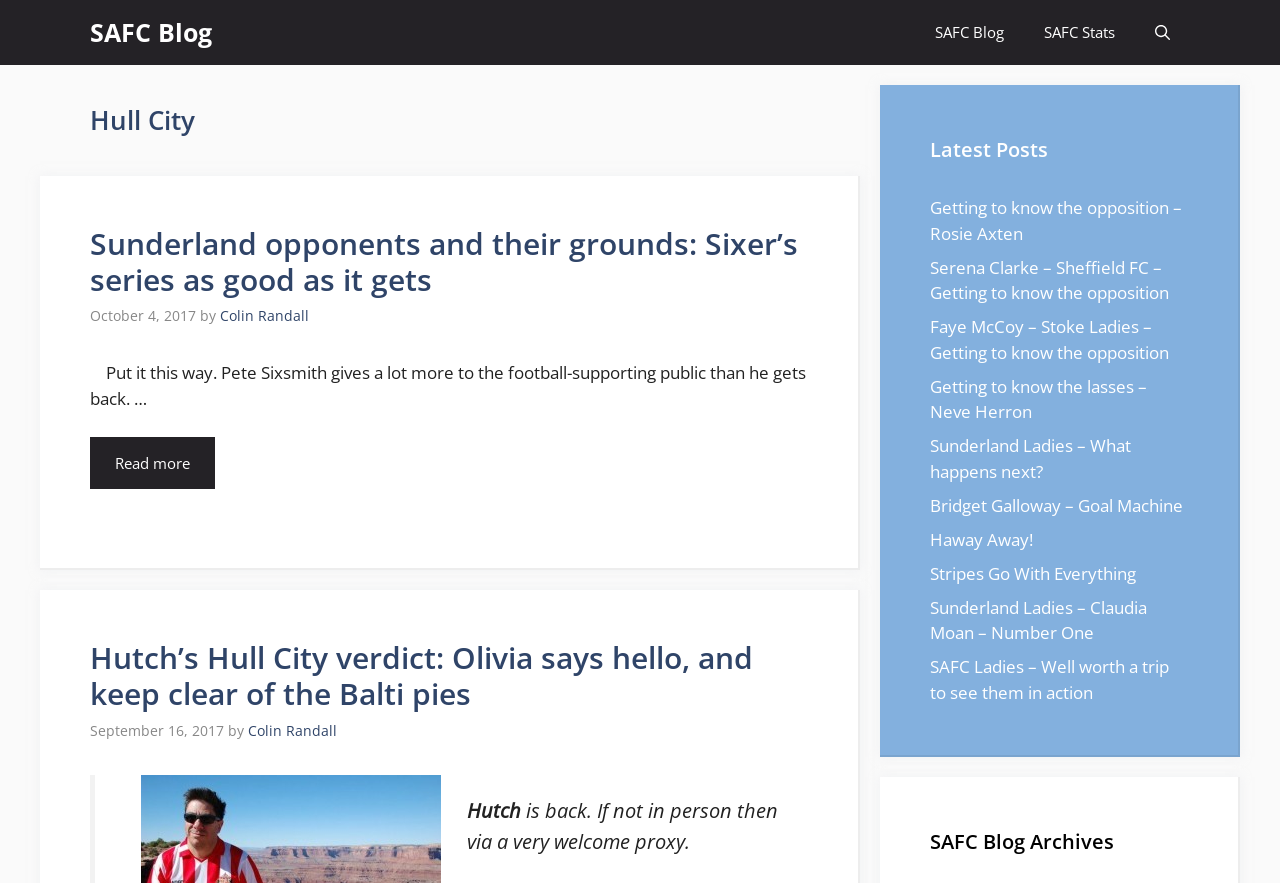Please find the bounding box for the following UI element description. Provide the coordinates in (top-left x, top-left y, bottom-right x, bottom-right y) format, with values between 0 and 1: March 2023

None